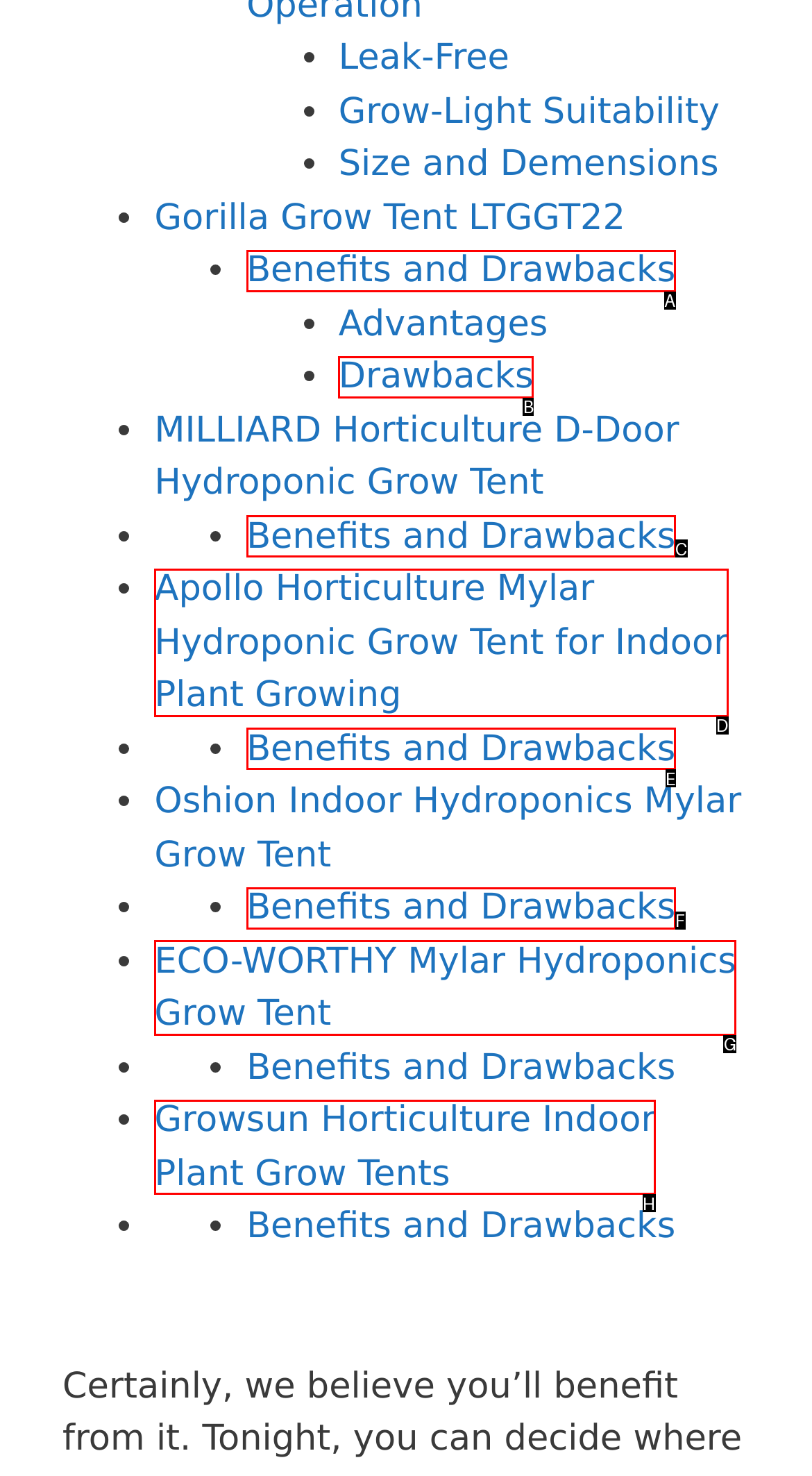Choose the HTML element that best fits the given description: Benefits and Drawbacks. Answer by stating the letter of the option.

E